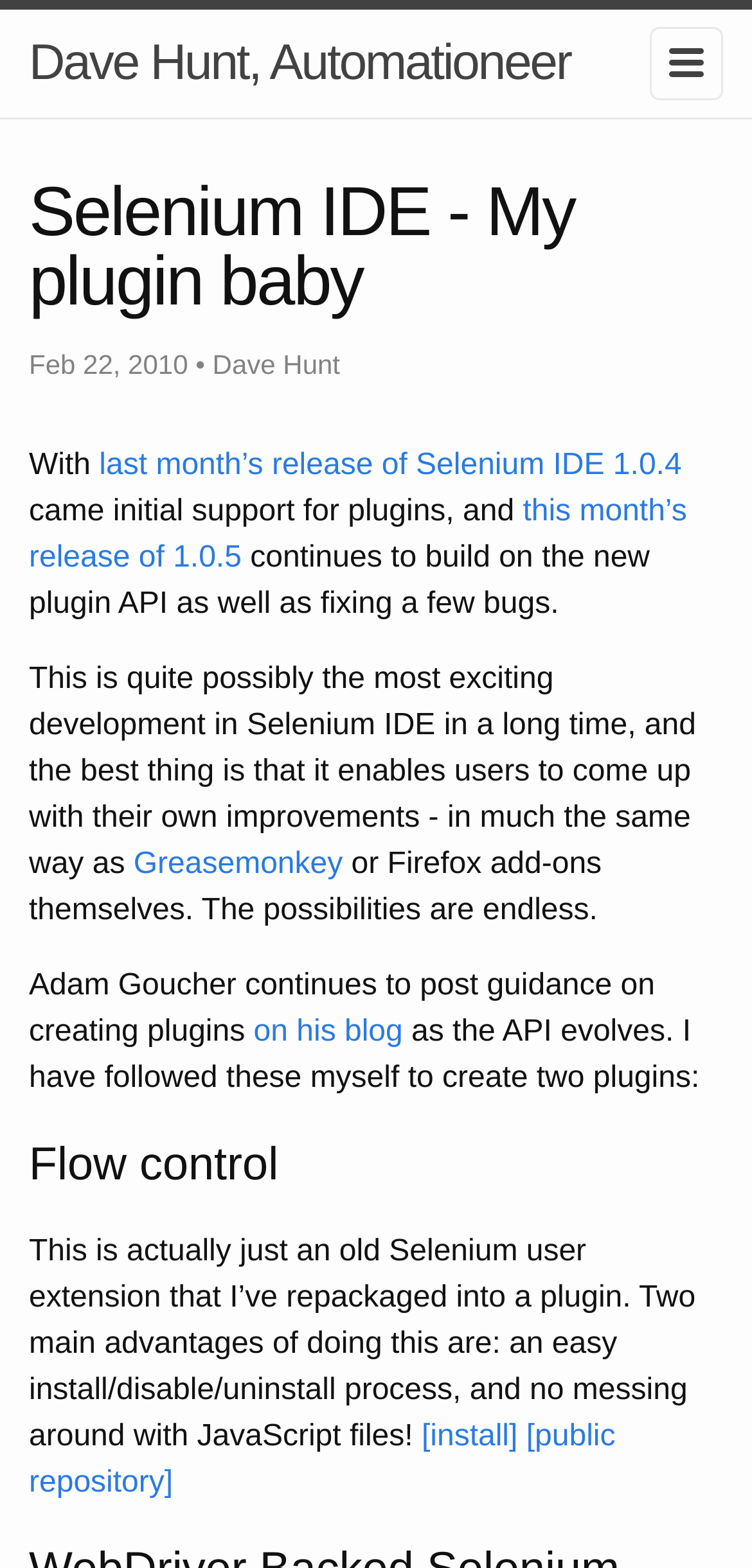Extract the bounding box coordinates for the HTML element that matches this description: "Ask the Headhunter B&C 1/2002". The coordinates should be four float numbers between 0 and 1, i.e., [left, top, right, bottom].

None